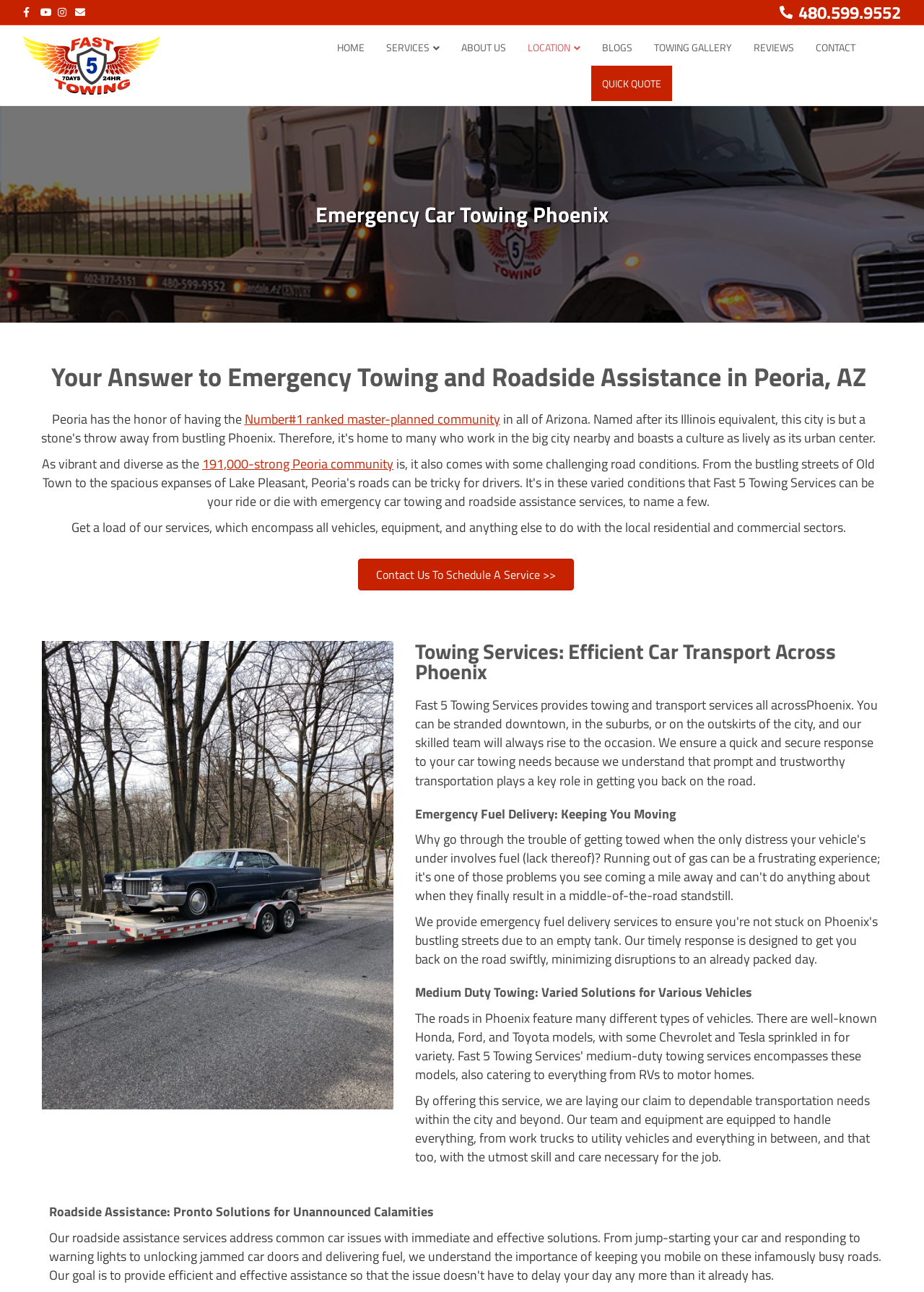Using the webpage screenshot and the element description Download map, determine the bounding box coordinates. Specify the coordinates in the format (top-left x, top-left y, bottom-right x, bottom-right y) with values ranging from 0 to 1.

None